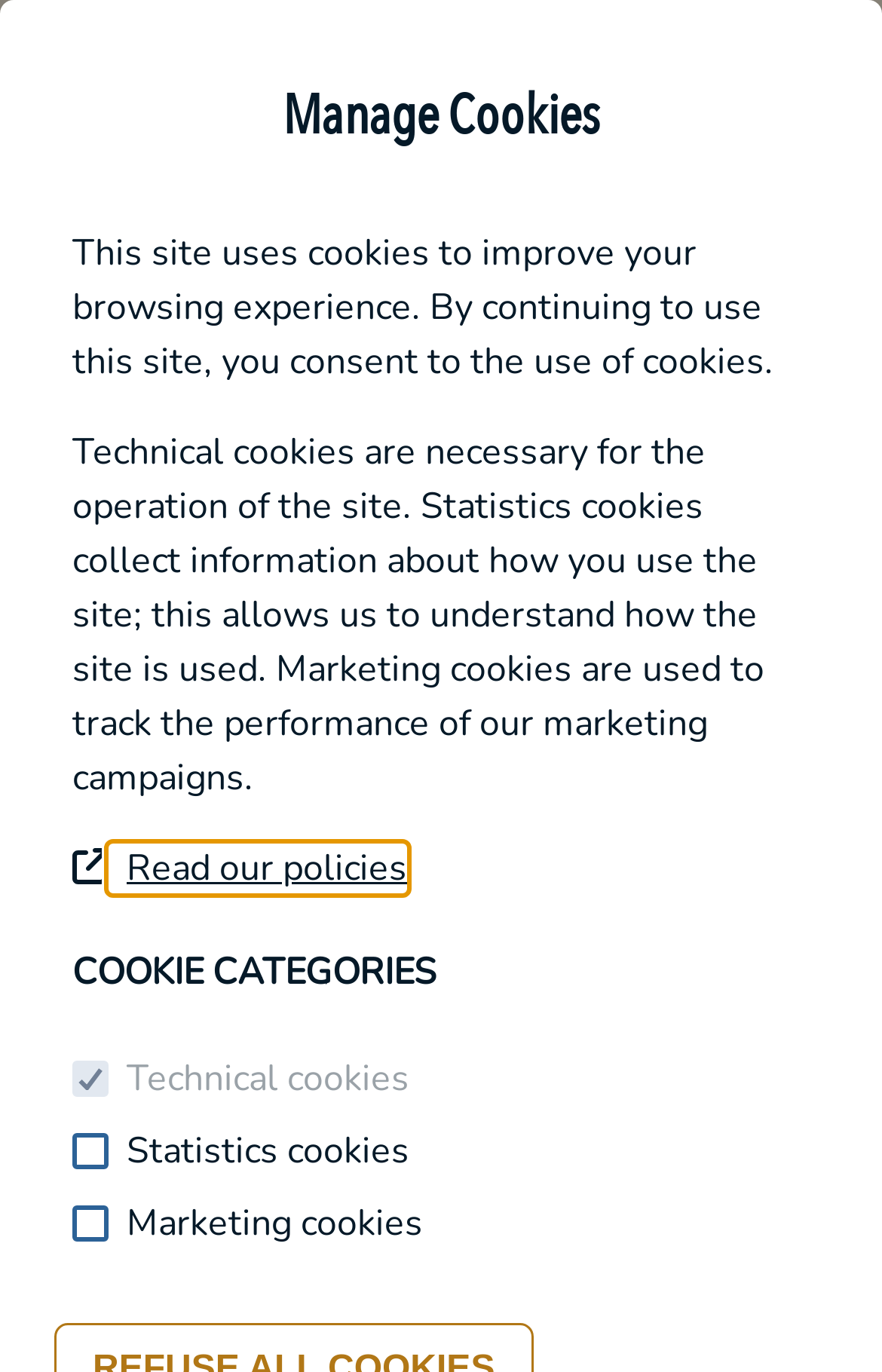Predict the bounding box for the UI component with the following description: "Services".

[0.19, 0.142, 0.321, 0.176]